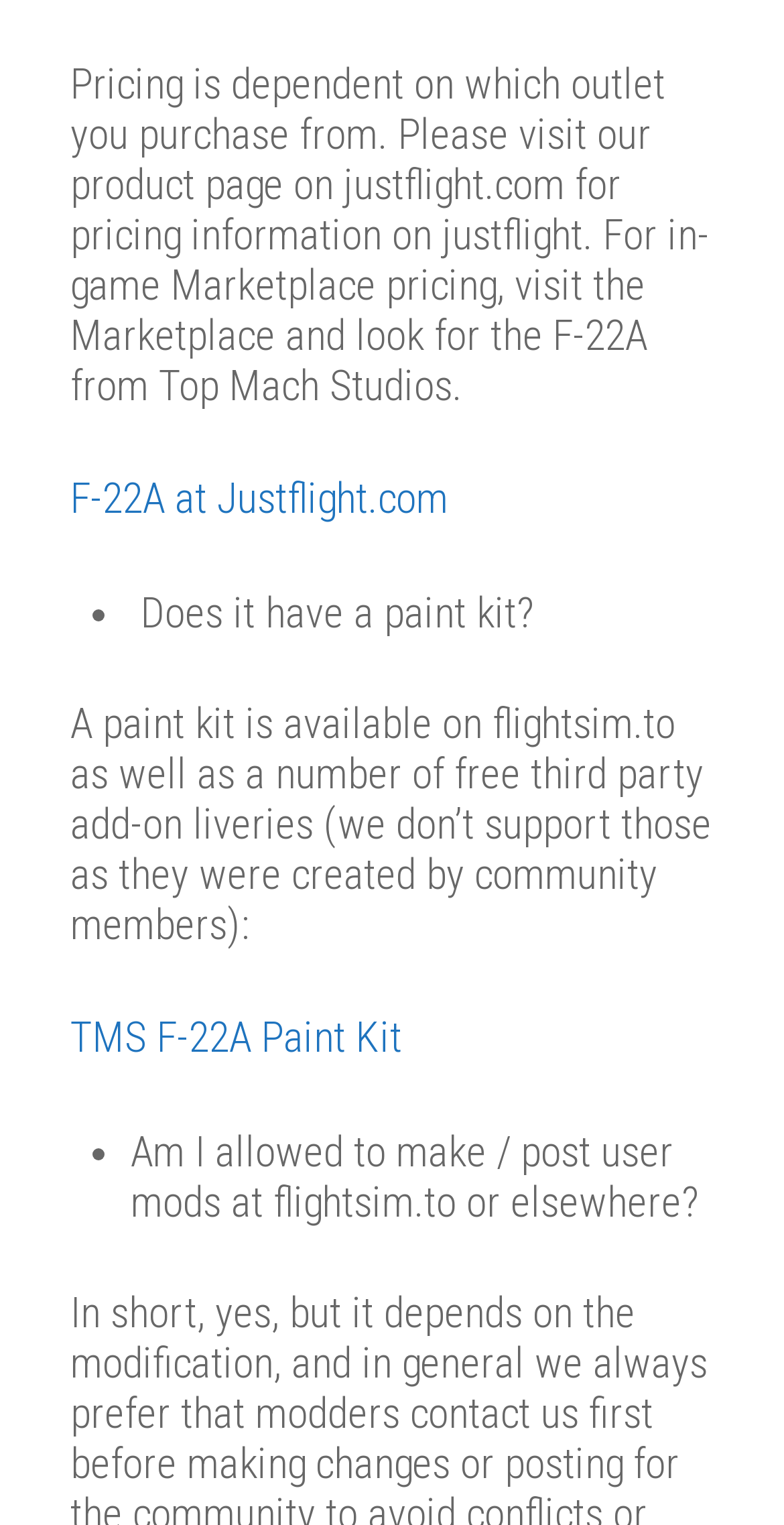What is the F-22A from Top Mach Studios?
Answer the question with a detailed explanation, including all necessary information.

Based on the text 'For in-game Marketplace pricing, visit the Marketplace and look for the F-22A from Top Mach Studios.', it can be inferred that the F-22A is an aircraft, likely a flight simulator model.